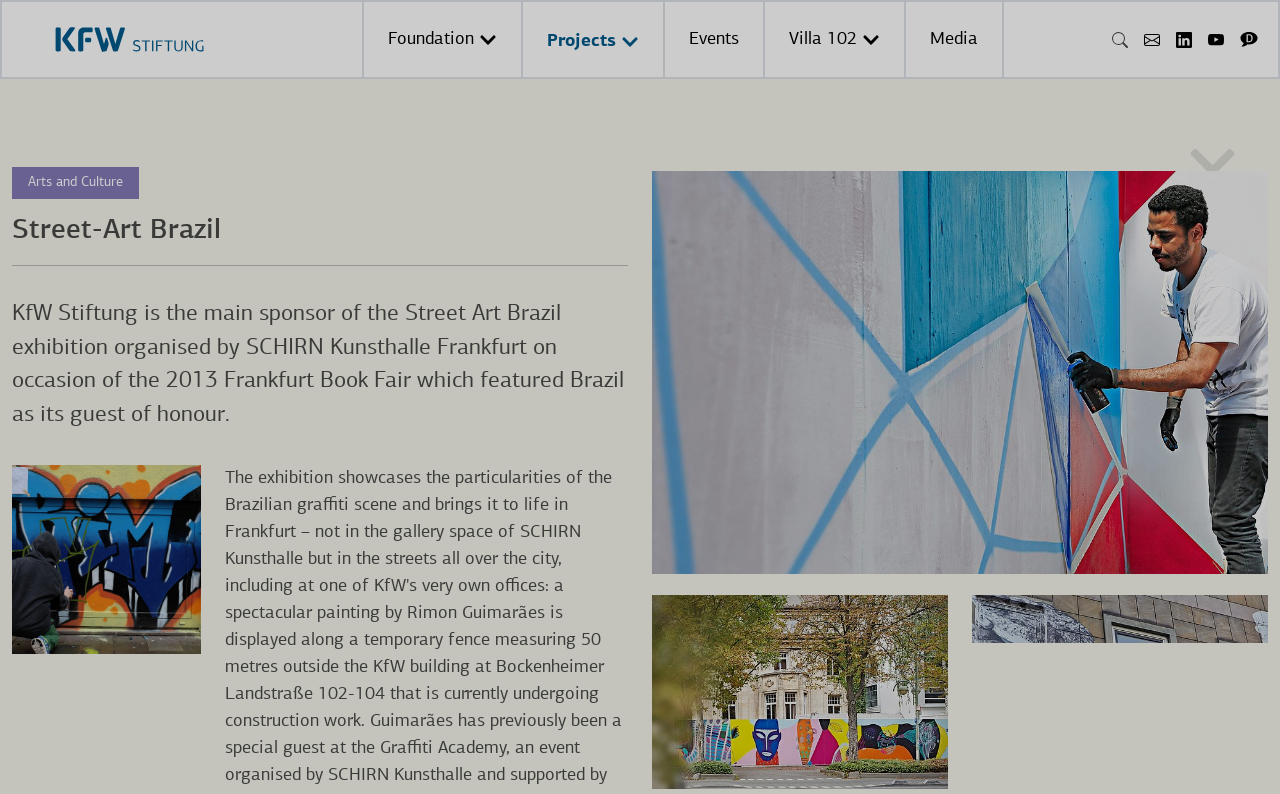Please specify the coordinates of the bounding box for the element that should be clicked to carry out this instruction: "Explore the Arts and Culture section". The coordinates must be four float numbers between 0 and 1, formatted as [left, top, right, bottom].

[0.009, 0.21, 0.109, 0.251]